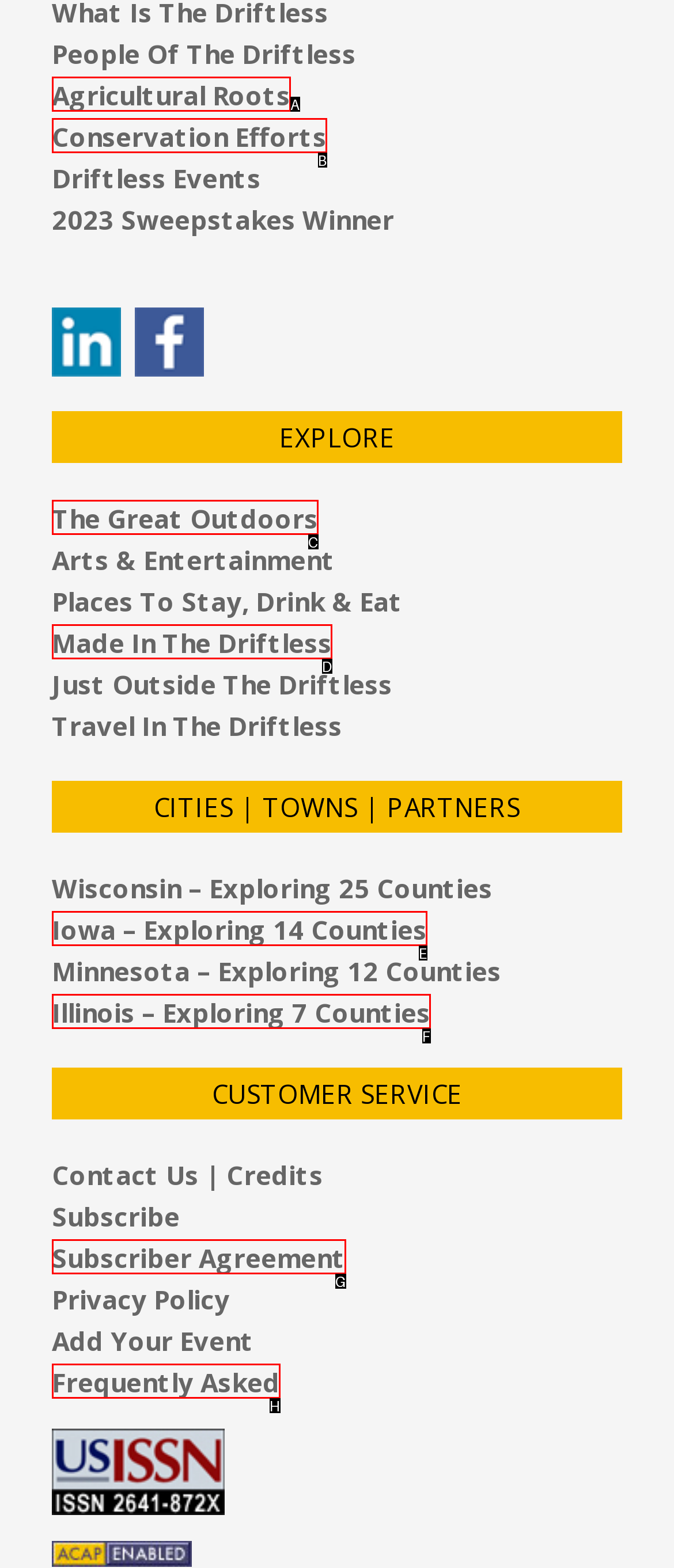Identify the HTML element that corresponds to the description: Made In The Driftless
Provide the letter of the matching option from the given choices directly.

D